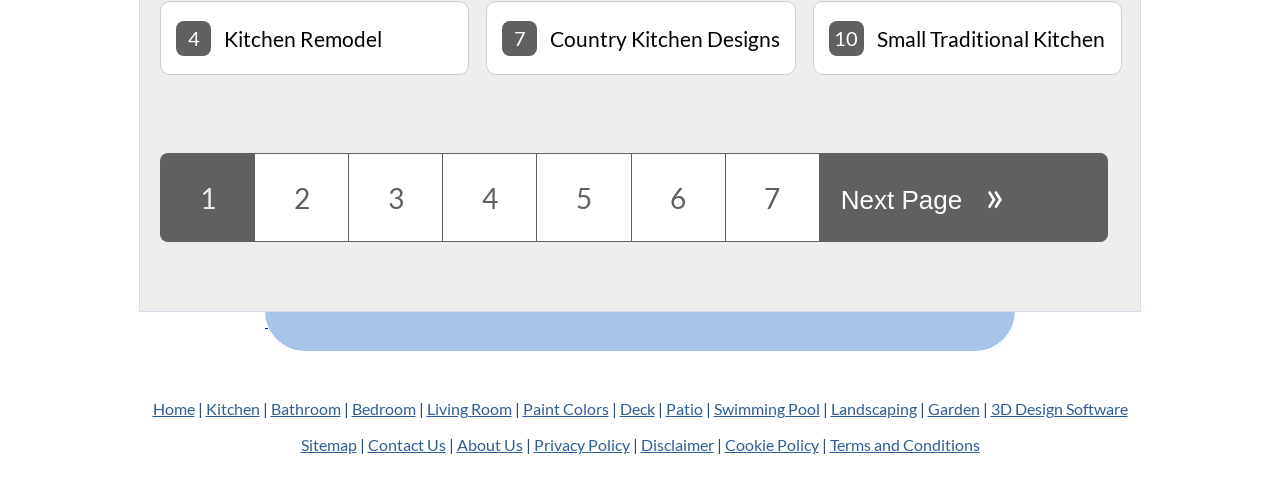Please identify the bounding box coordinates of the area that needs to be clicked to follow this instruction: "Go to the next page".

[0.657, 0.383, 0.752, 0.445]